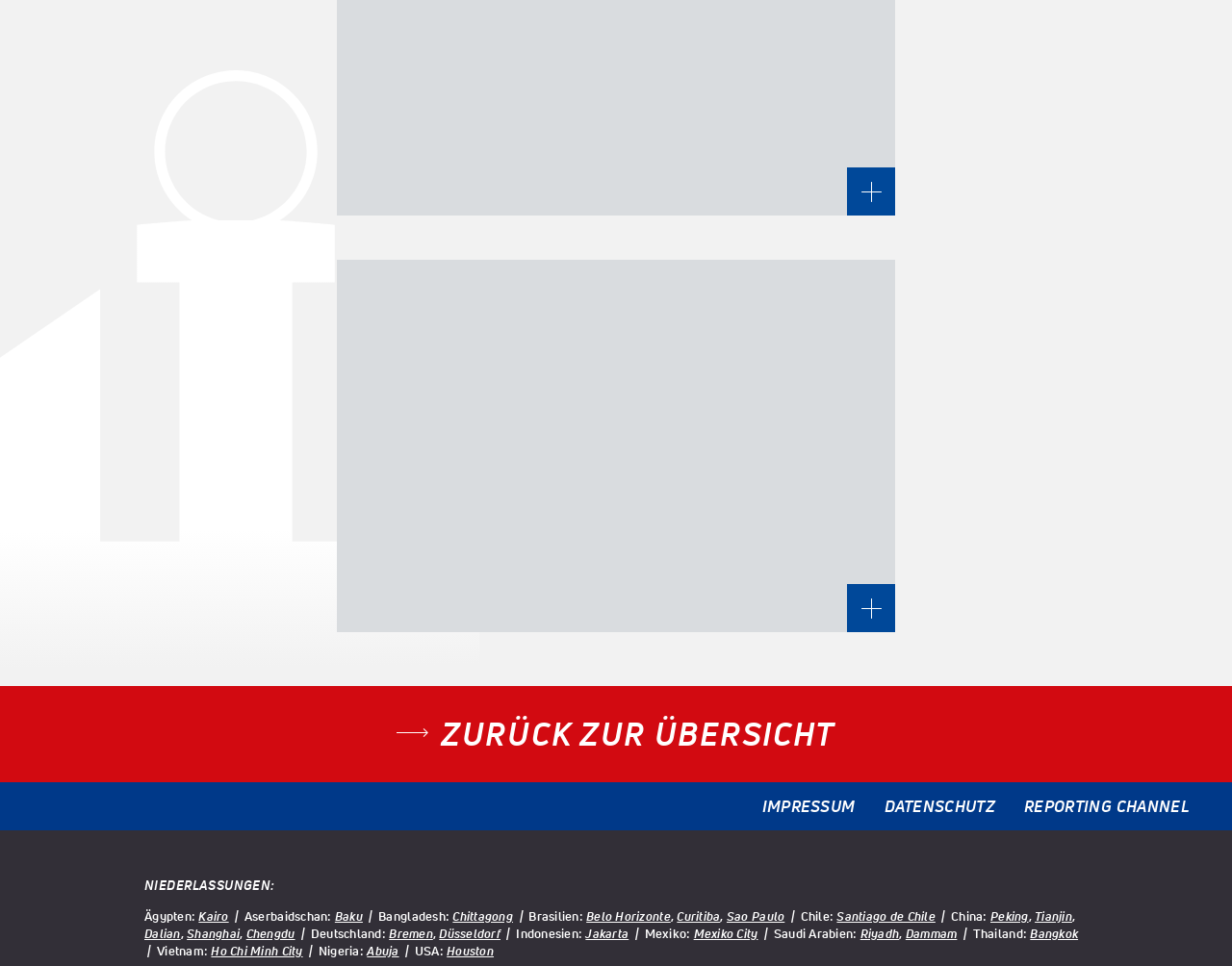What is the city listed under 'Deutschland'?
Make sure to answer the question with a detailed and comprehensive explanation.

Under 'Deutschland', multiple cities are listed, including Bremen, Düsseldorf, indicating that the website has presence or operations in these cities.